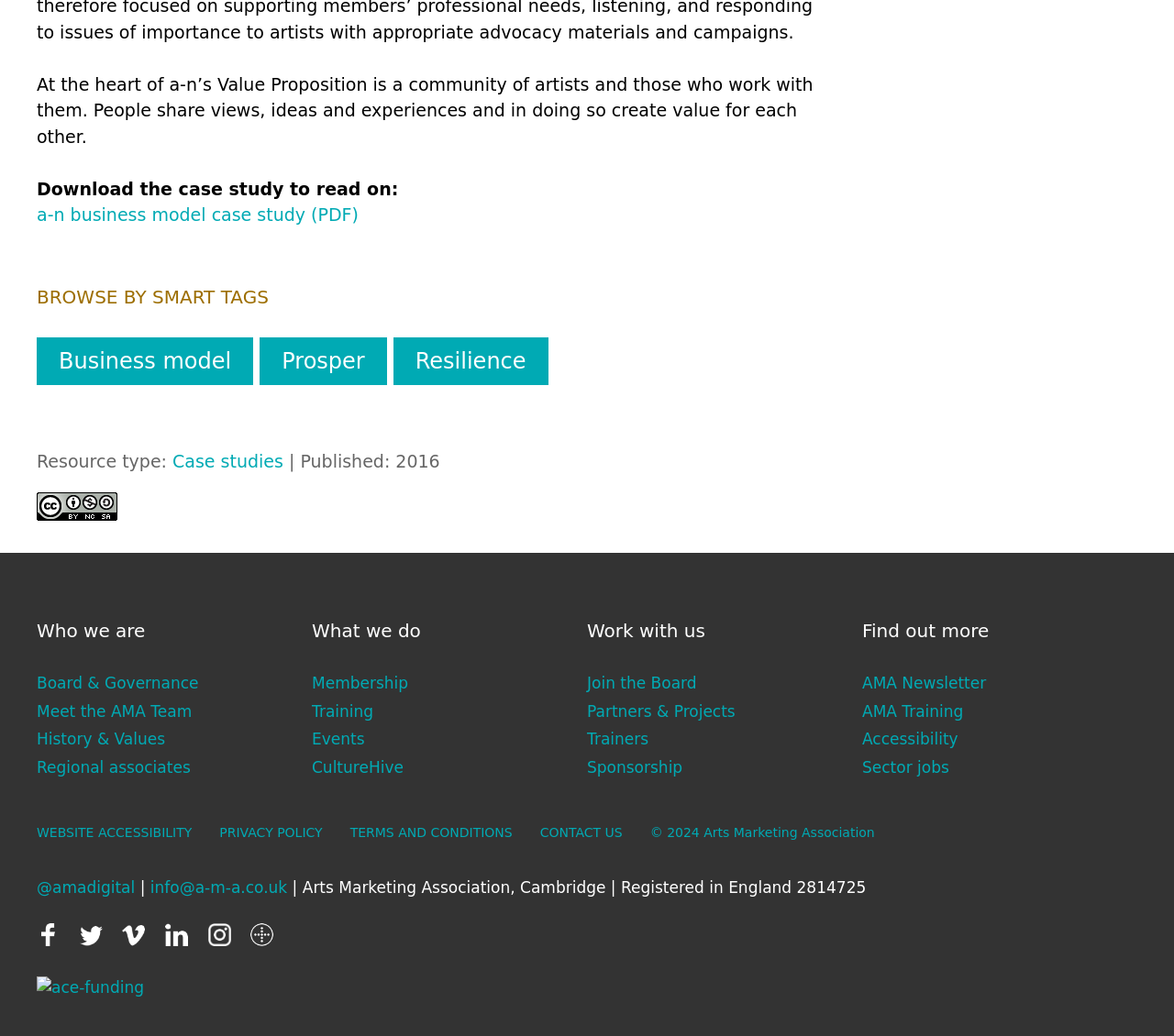Identify the bounding box coordinates of the clickable region necessary to fulfill the following instruction: "Read about who we are". The bounding box coordinates should be four float numbers between 0 and 1, i.e., [left, top, right, bottom].

[0.031, 0.596, 0.266, 0.622]